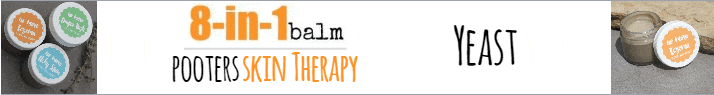What is the product designed for? Please answer the question using a single word or phrase based on the image.

Various skin conditions